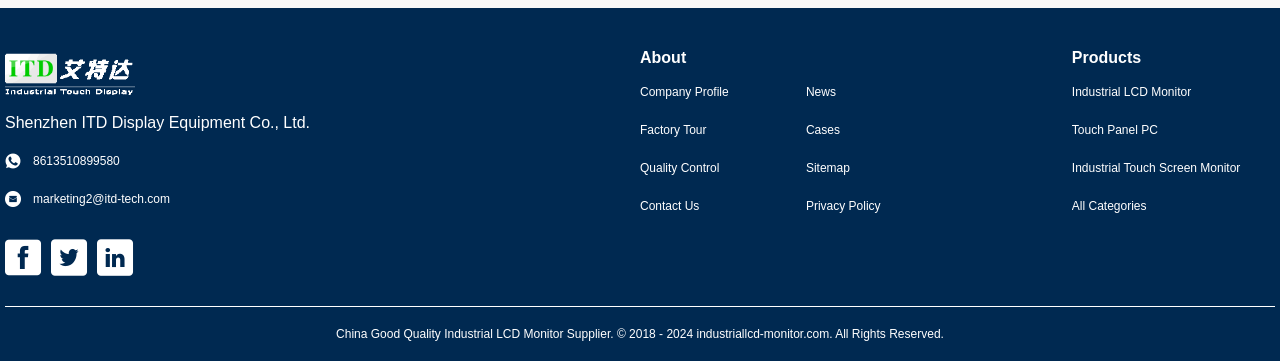How many product categories are there?
Kindly answer the question with as much detail as you can.

There are three product categories listed on the webpage, which are Industrial LCD Monitor, Touch Panel PC, and Industrial Touch Screen Monitor. These categories are listed under the 'Products' section.